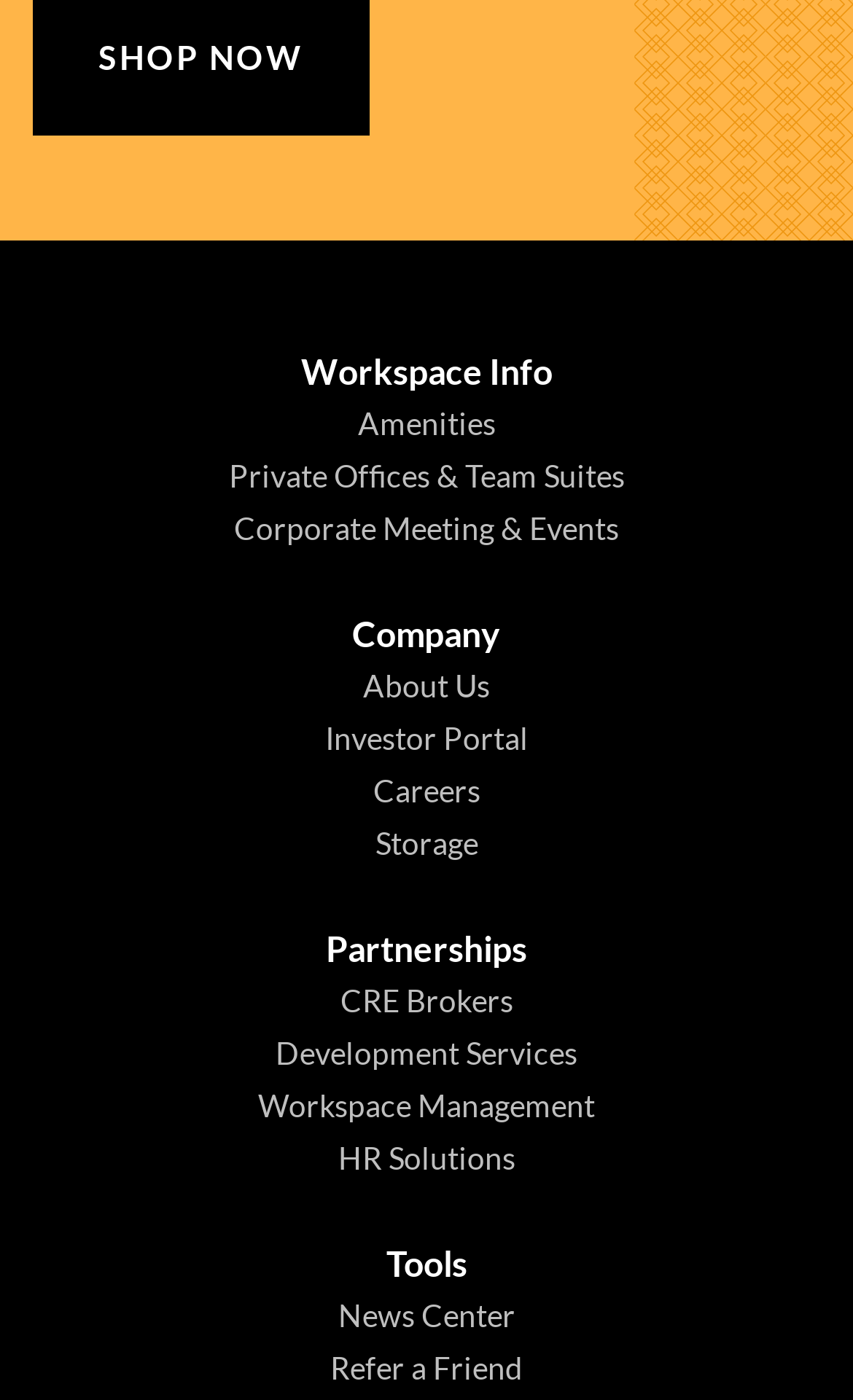Please find the bounding box coordinates of the element's region to be clicked to carry out this instruction: "Go to the home page".

None